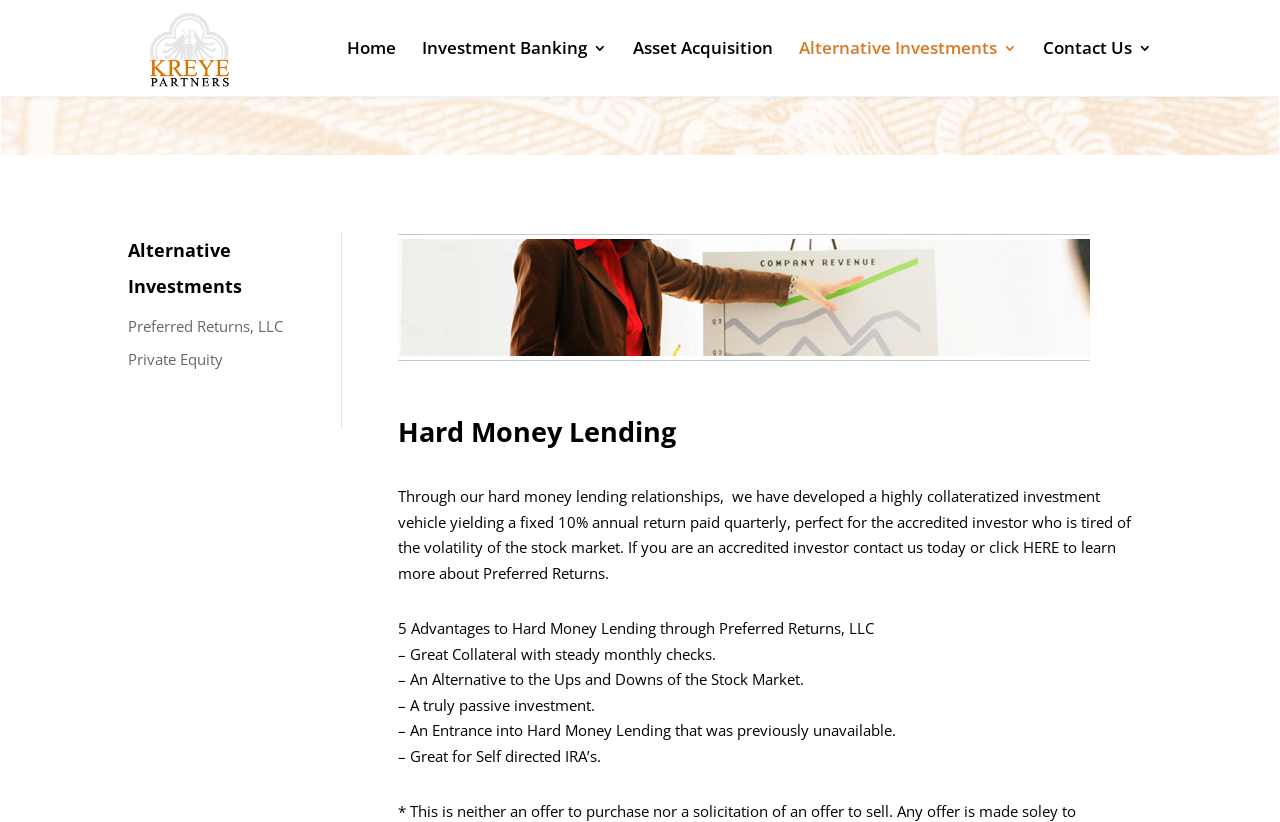Present a detailed account of what is displayed on the webpage.

The webpage is about Preferred Returns, LLC, a company that offers alternative investment opportunities. At the top left, there is a logo image of Kreye Partners, accompanied by a link to Kreye Partners. Below the logo, there is a navigation menu with five links: Home, Investment Banking 3, Asset Acquisition, Alternative Investments 3, and Contact Us 3. 

To the right of the navigation menu, there is a search bar that spans almost the entire width of the page. Below the search bar, there is a section dedicated to Alternative Investments. This section has a heading "Alternative Investments" and a link to Preferred Returns, LLC. Below the link, there is another heading "Alternative Investments for Accredited Investors" accompanied by an image. 

Further down, there is a section about Hard Money Lending, with a heading and a descriptive paragraph explaining the benefits of hard money lending through Preferred Returns, LLC. This section also lists five advantages to hard money lending, including great collateral, an alternative to the stock market, a passive investment, an entrance into hard money lending, and suitability for self-directed IRAs.